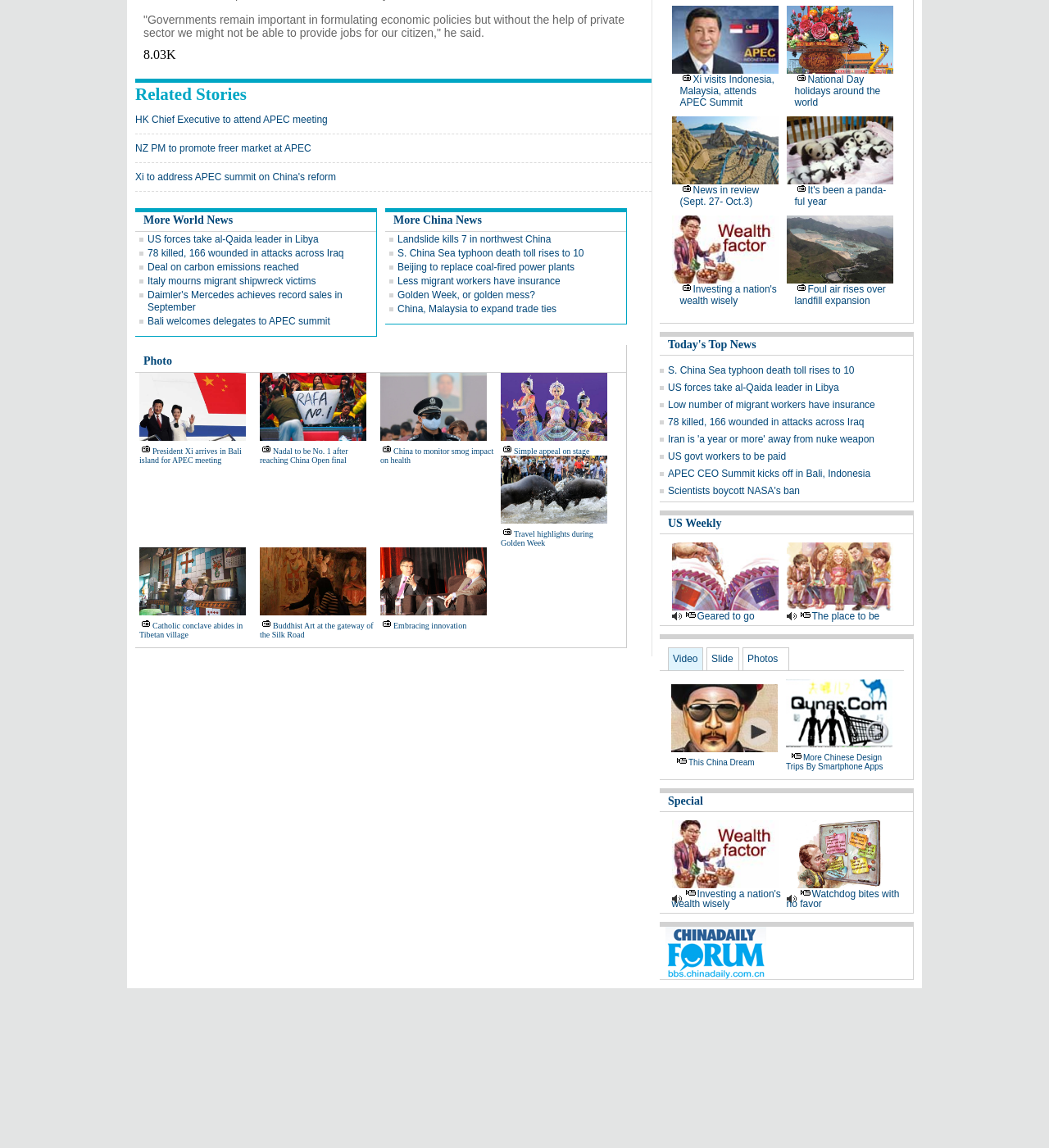Determine the bounding box coordinates of the UI element described below. Use the format (top-left x, top-left y, bottom-right x, bottom-right y) with floating point numbers between 0 and 1: This China Dream

[0.656, 0.66, 0.719, 0.668]